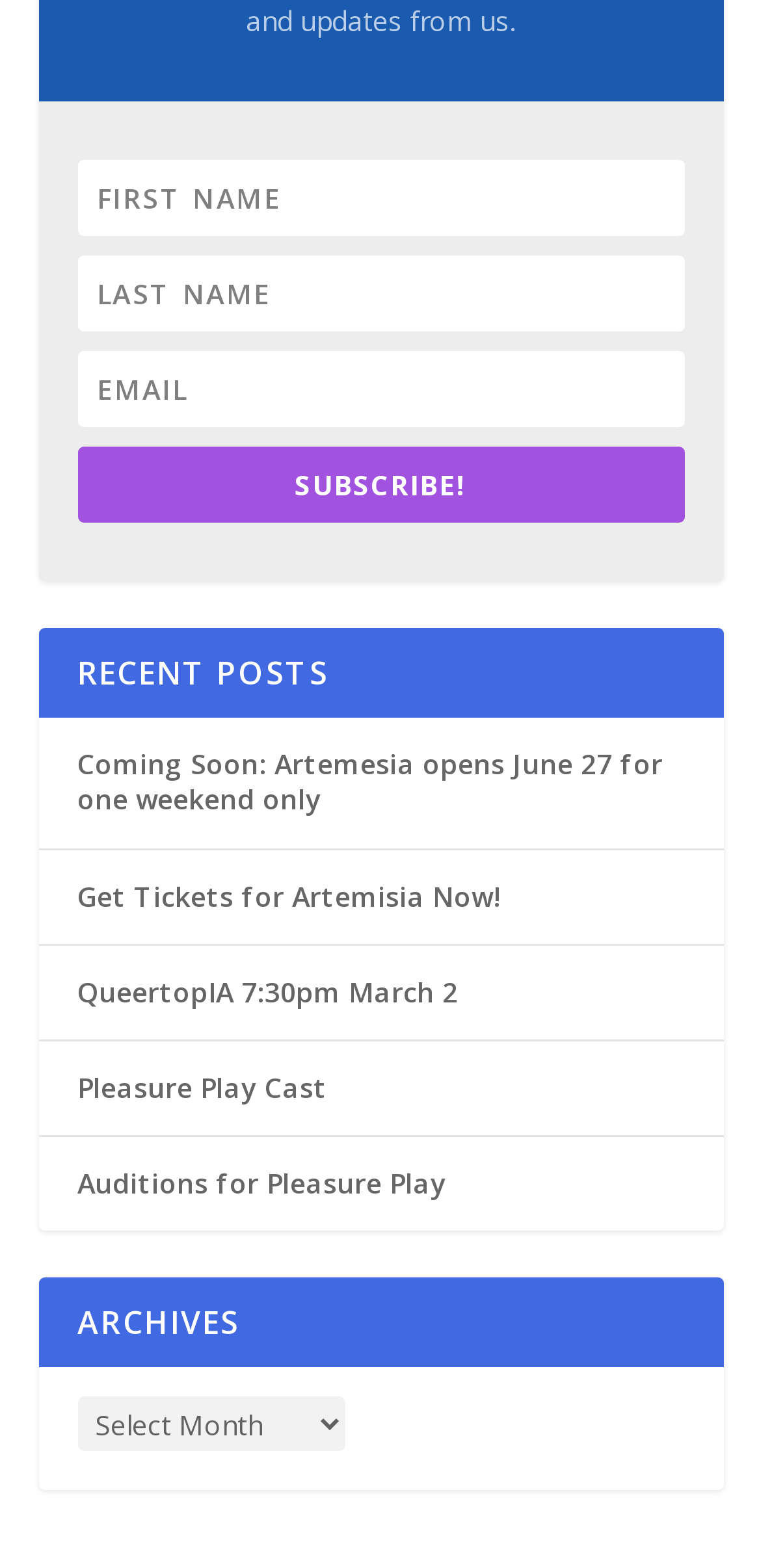Locate the bounding box coordinates of the clickable area to execute the instruction: "Go to the Vents Today homepage". Provide the coordinates as four float numbers between 0 and 1, represented as [left, top, right, bottom].

None